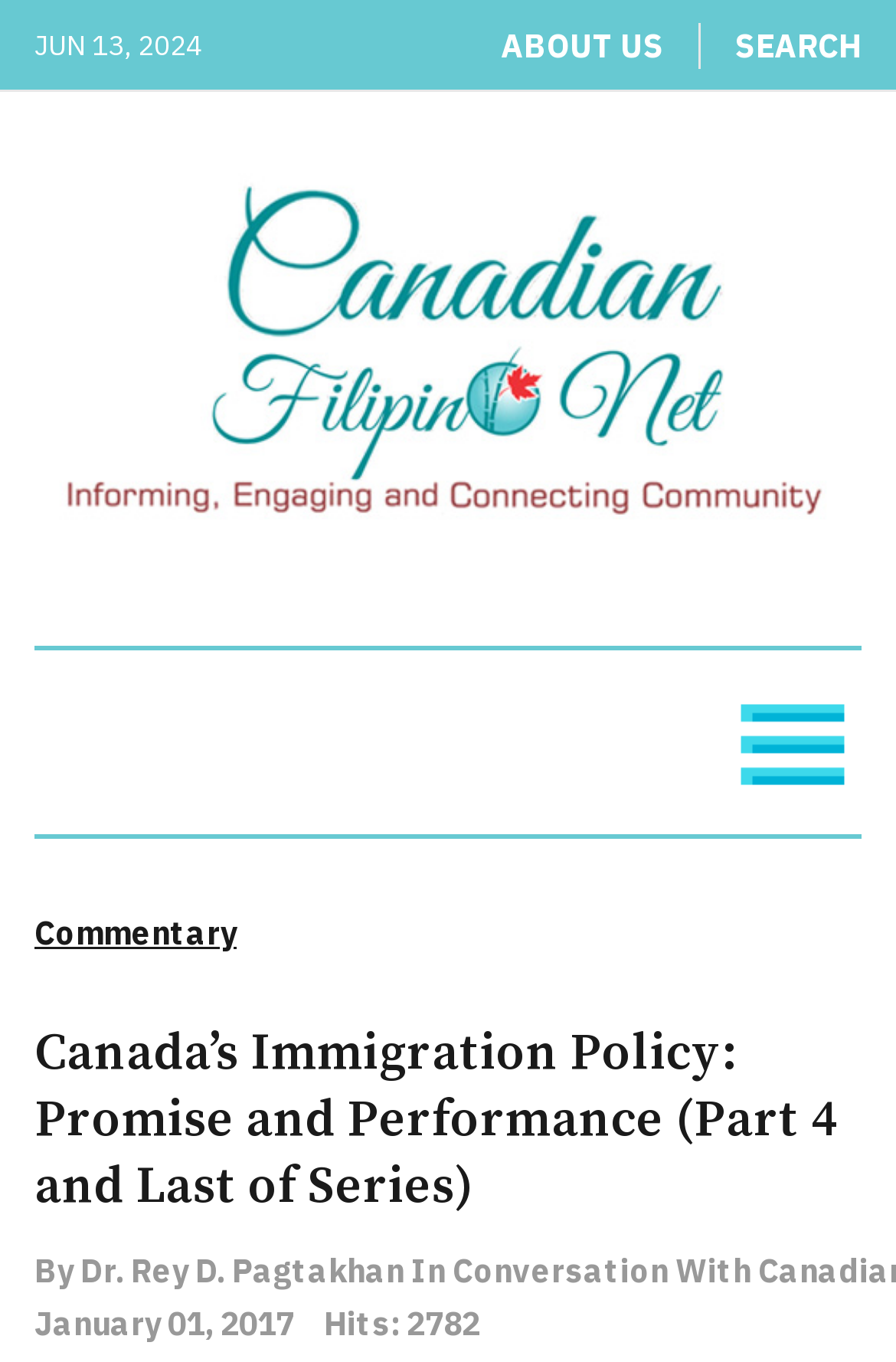Offer an extensive depiction of the webpage and its key elements.

The webpage is about Canada's immigration policy, specifically the fourth and final part of a series. At the top left, there is a date "JUN 13, 2024" displayed. Below it, there are three links: "ABOUT US", "SEARCH", and "Canadian Filipino", which is accompanied by an image of the Canadian Filipino logo. The "Canadian Filipino" link spans almost the entire width of the page.

On the right side of the page, near the top, there is a button with an image, but no text description. Below the button, there is a description list with a category labeled "Commentary".

The main content of the page is headed by a title "Canada’s Immigration Policy: Promise and Performance (Part 4 and Last of Series)", which is also a link. This title is positioned near the top center of the page.

Further down, there is another description list with two details: "Published:" and an unspecified detail. The "Published:" detail displays a date "January 01, 2017", and the other detail shows "Hits: 2782".